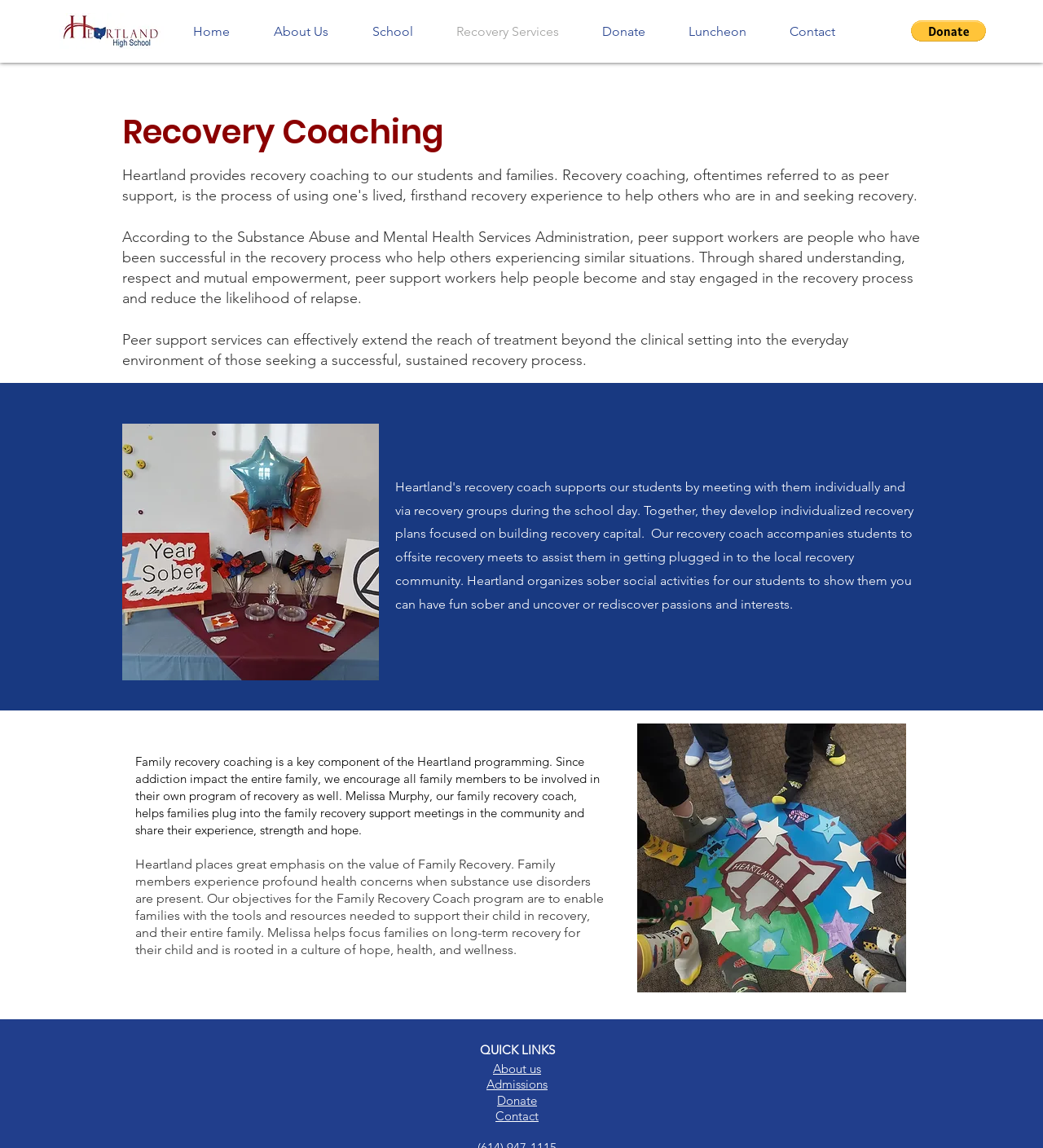Utilize the details in the image to give a detailed response to the question: What is the focus of the Family Recovery Coach program?

The Family Recovery Coach program, led by Melissa Murphy, aims to enable families with the tools and resources needed to support their child in recovery. The program focuses on long-term recovery for the child and the entire family, and is rooted in a culture of hope, health, and wellness.